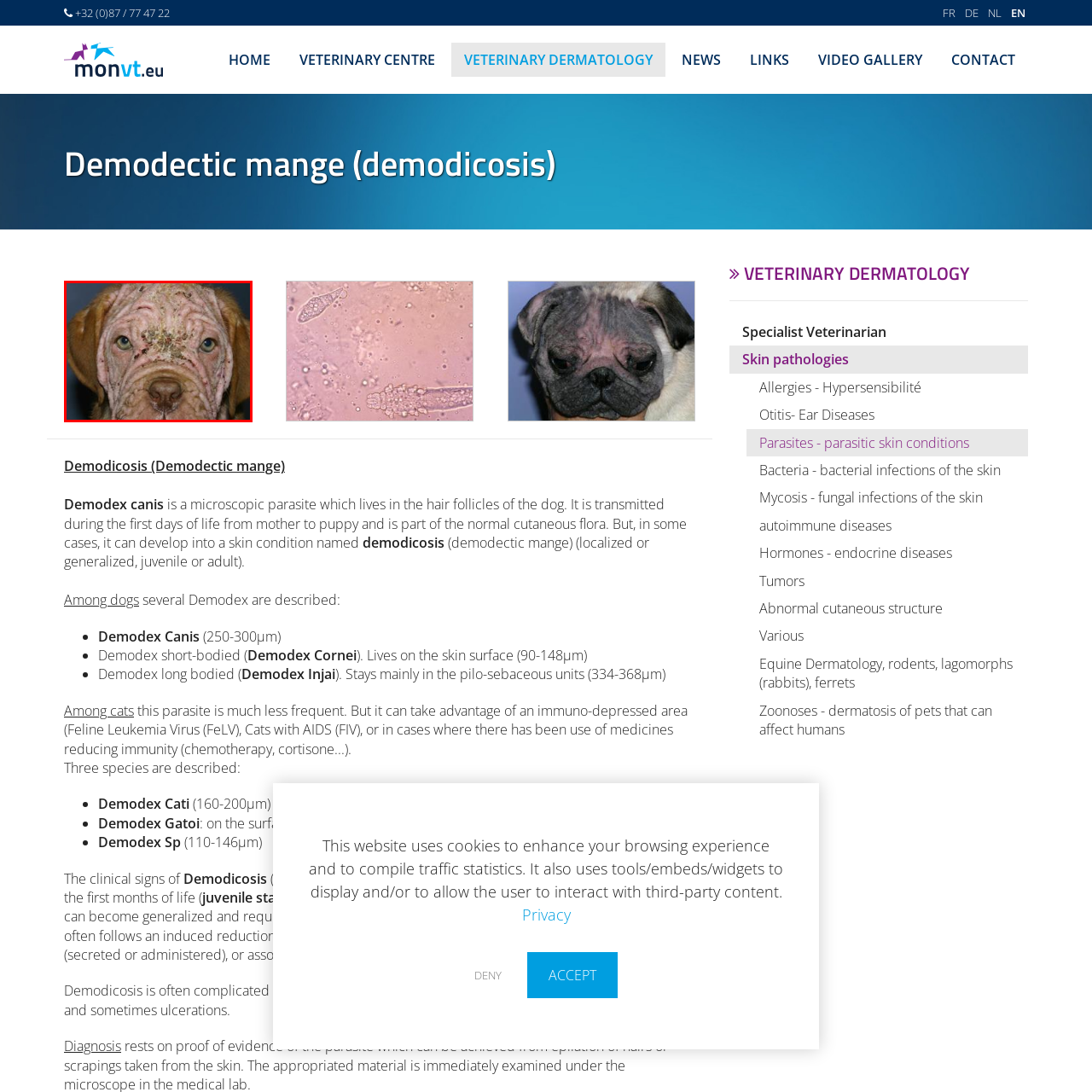What is the primary age group affected by this condition?
Focus on the part of the image marked with a red bounding box and deliver an in-depth answer grounded in the visual elements you observe.

According to the caption, the disease primarily affects young pets, particularly those with compromised immune systems. This suggests that the condition is more prevalent in younger animals.